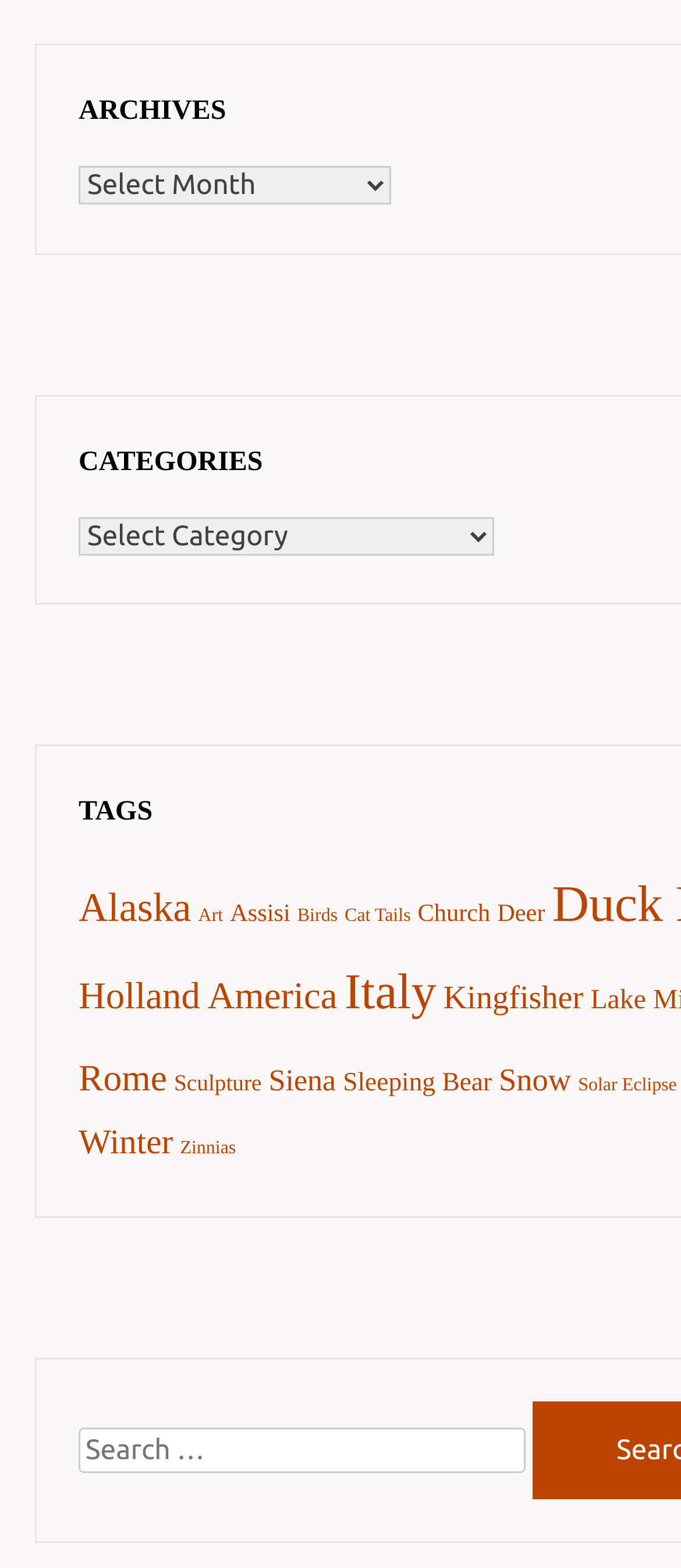Identify the bounding box coordinates of the region that should be clicked to execute the following instruction: "Choose a category".

[0.115, 0.33, 0.726, 0.354]